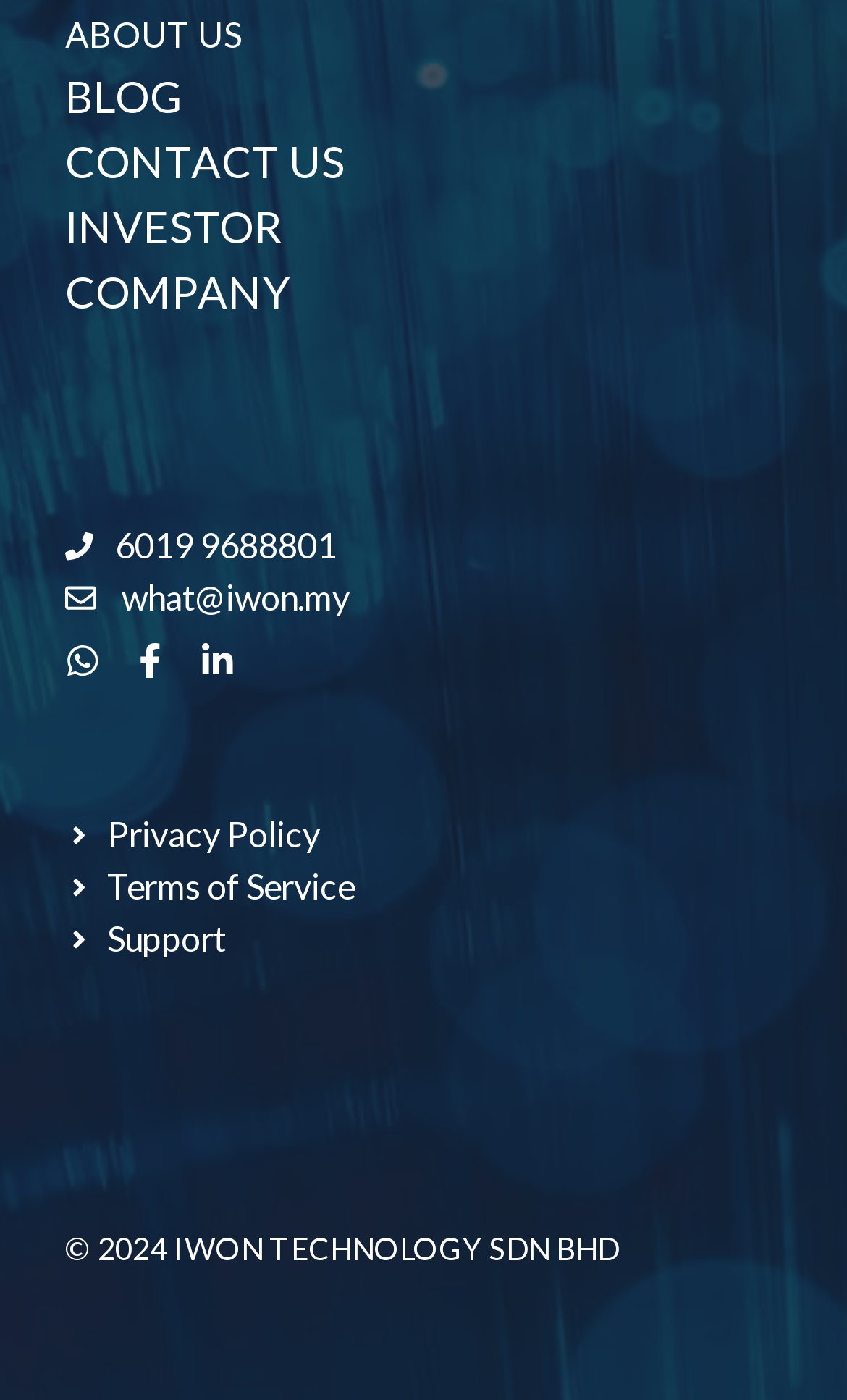Extract the bounding box coordinates for the UI element described as: "CONTACT US".

[0.077, 0.097, 0.408, 0.134]